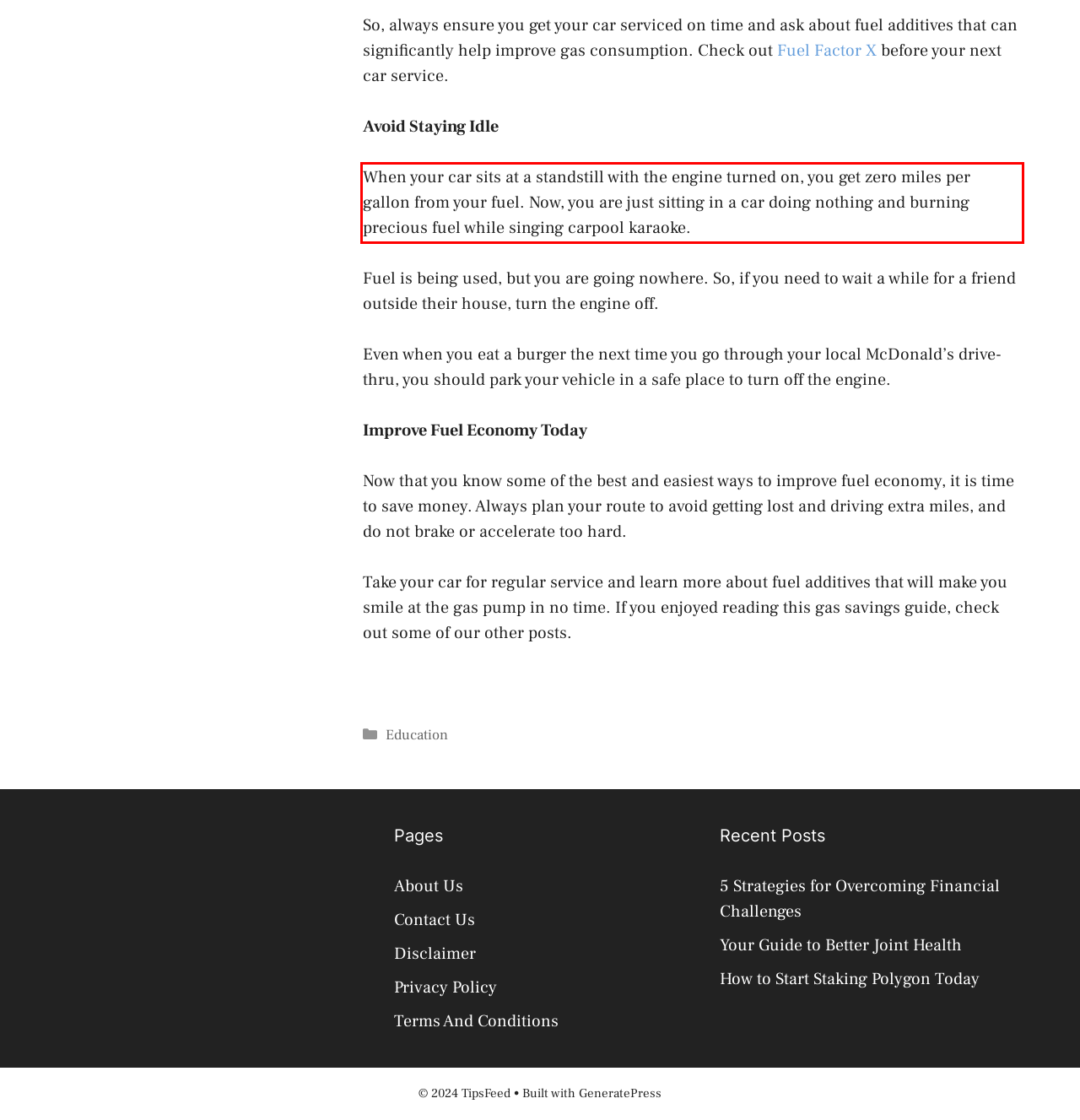Observe the screenshot of the webpage, locate the red bounding box, and extract the text content within it.

When your car sits at a standstill with the engine turned on, you get zero miles per gallon from your fuel. Now, you are just sitting in a car doing nothing and burning precious fuel while singing carpool karaoke.